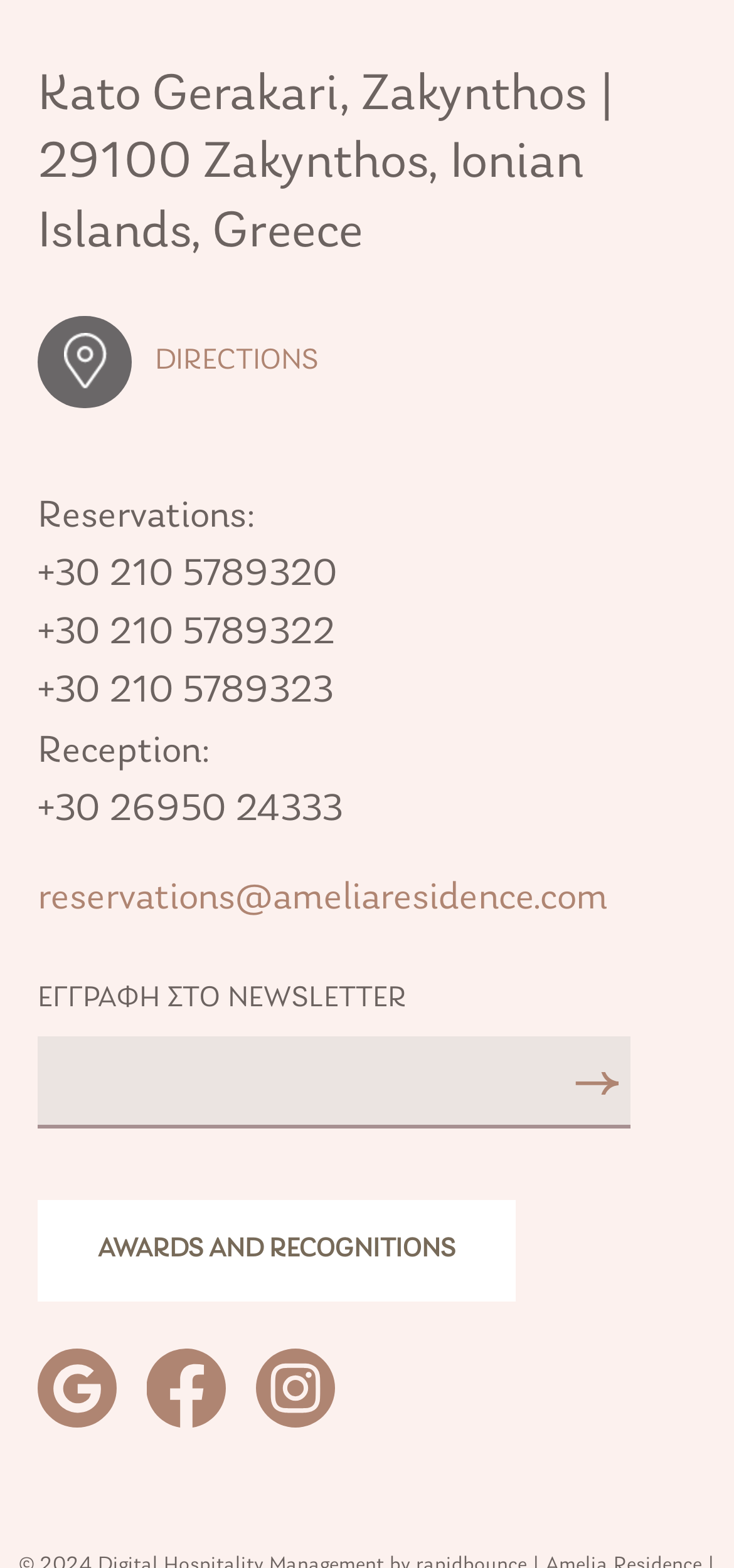Could you indicate the bounding box coordinates of the region to click in order to complete this instruction: "Click the first social media link".

[0.051, 0.861, 0.159, 0.911]